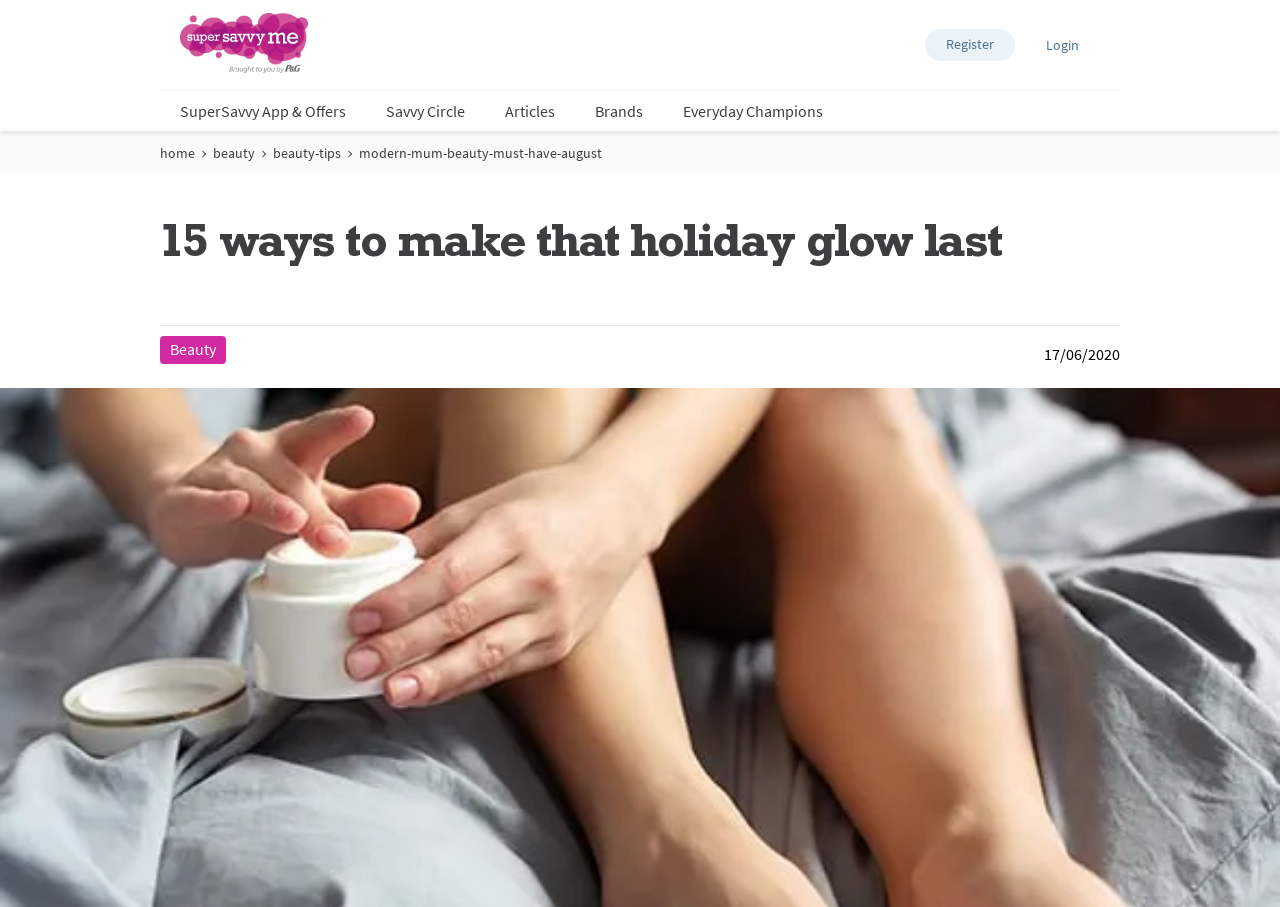How many main sections are in the top navigation bar?
Using the image as a reference, deliver a detailed and thorough answer to the question.

I counted the number of main sections in the top navigation bar, which includes links such as 'SuperSavvy App & Offers', 'Savvy Circle', 'Articles', 'Brands', and 'Everyday Champions'. Therefore, there are a total of 5 main sections in the top navigation bar.